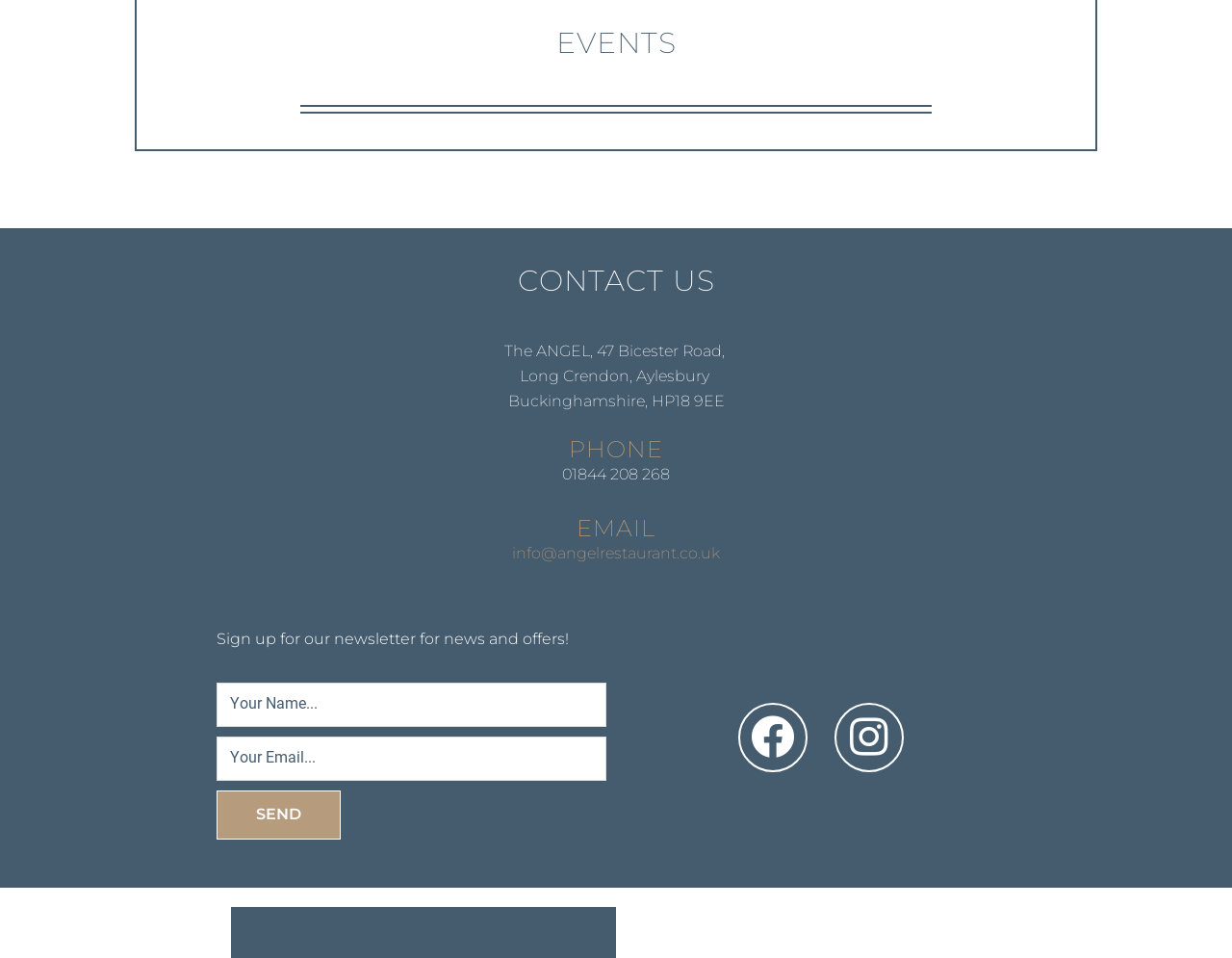Give a one-word or short phrase answer to this question: 
What is the address of the restaurant?

47 Bicester Road, Long Crendon, Aylesbury